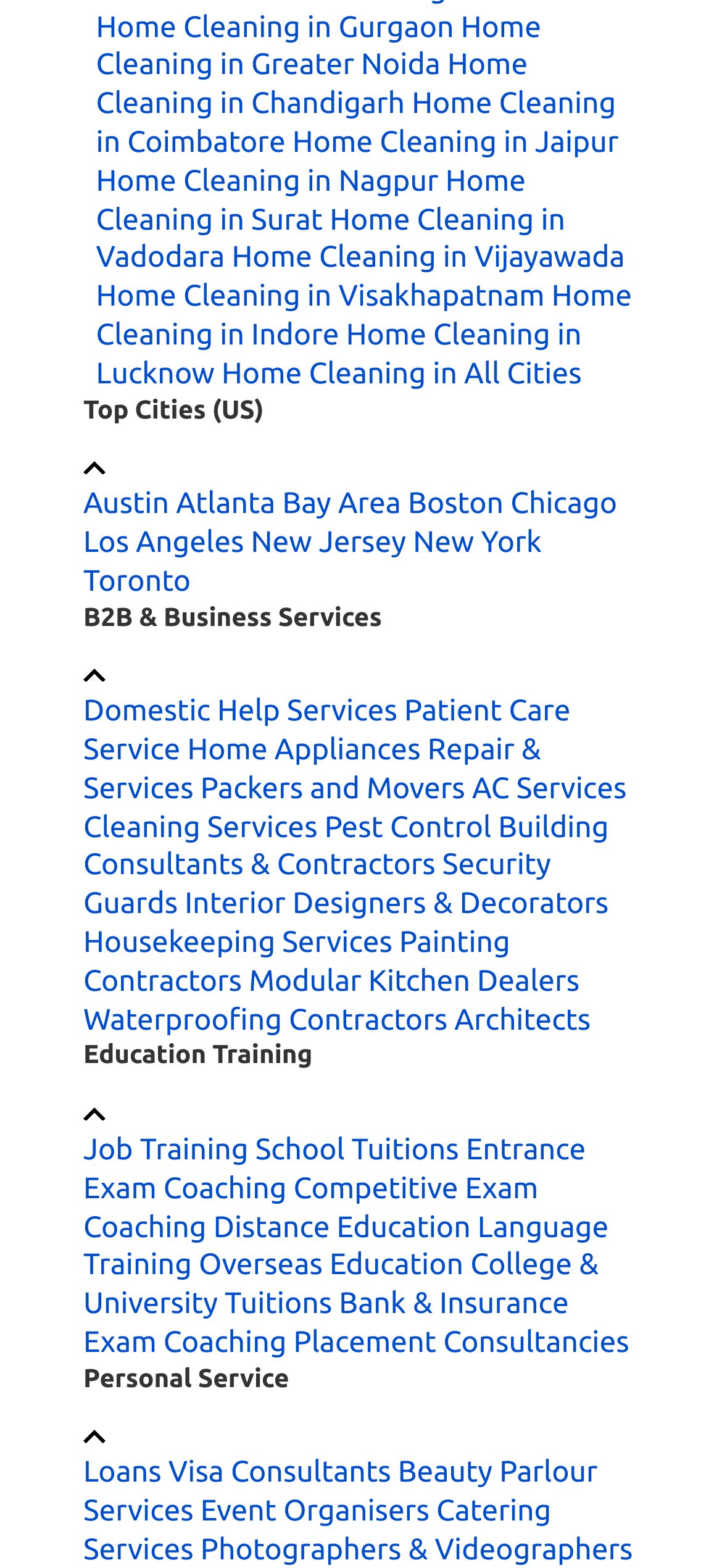How many links are there under 'Education Training'?
Please elaborate on the answer to the question with detailed information.

I counted the number of links under 'Education Training' and found that there are 10 links in total.